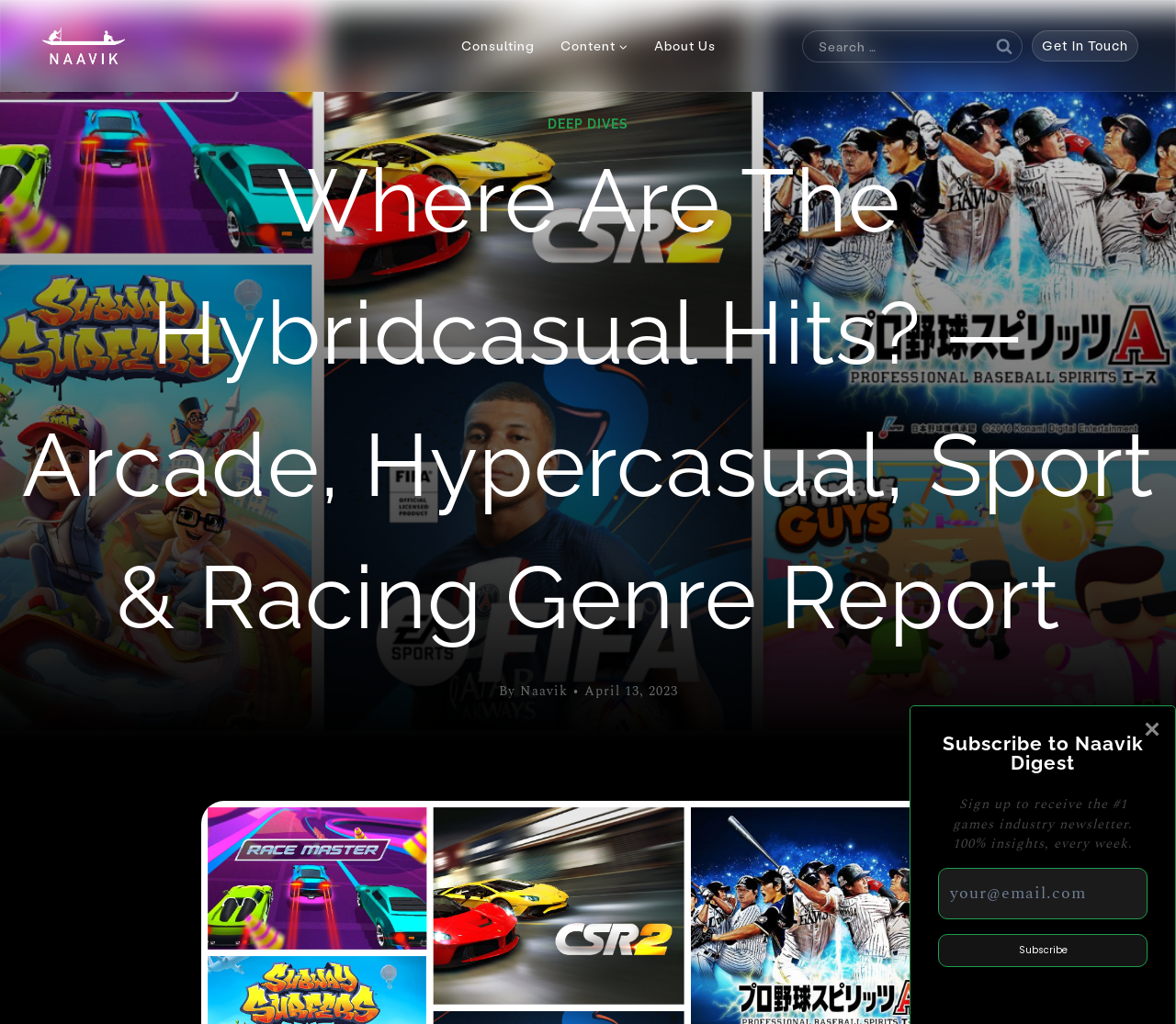Provide the bounding box coordinates of the HTML element this sentence describes: "parent_node: Search for: value="Search"". The bounding box coordinates consist of four float numbers between 0 and 1, i.e., [left, top, right, bottom].

[0.83, 0.029, 0.869, 0.061]